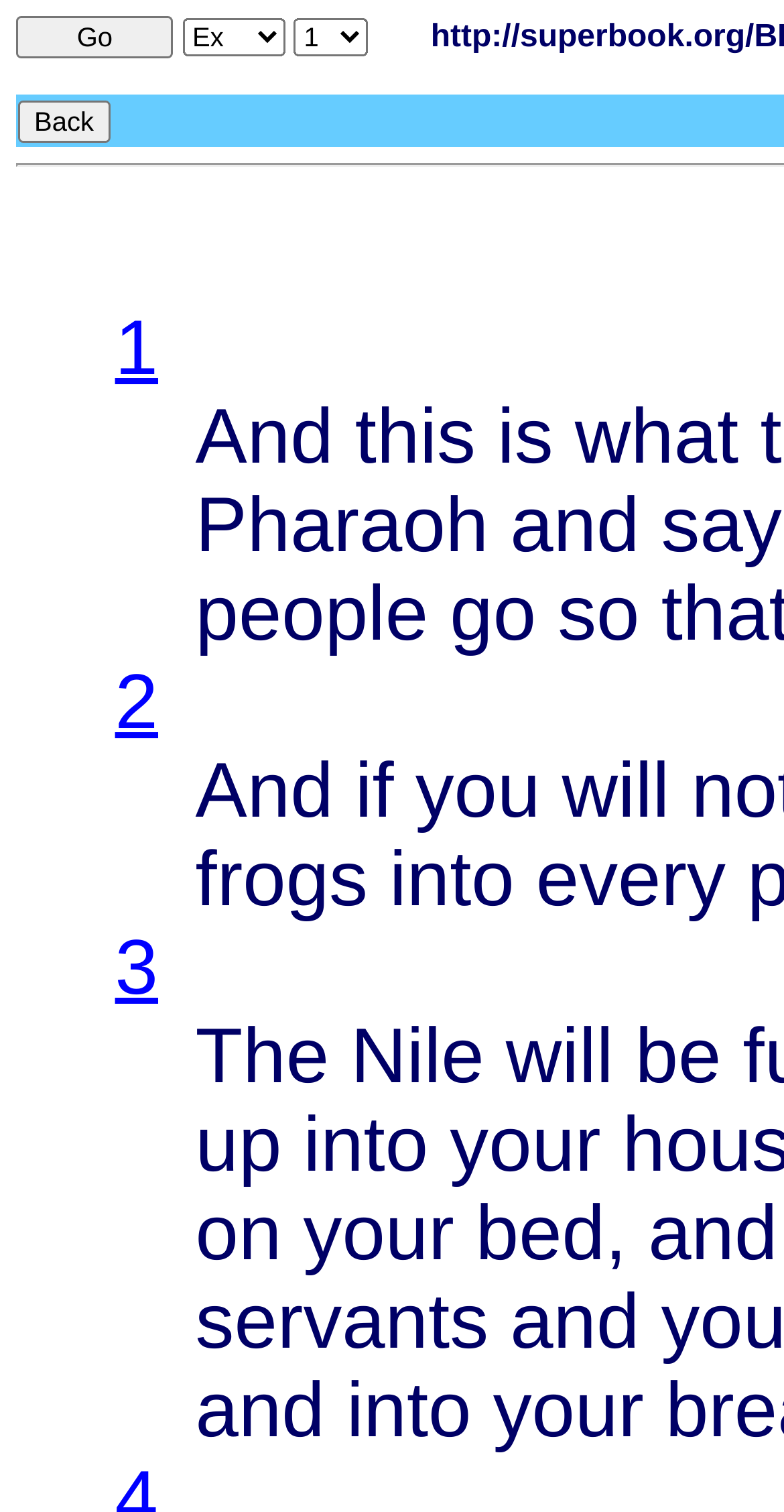Please identify the bounding box coordinates of the clickable area that will allow you to execute the instruction: "Click the Back button".

[0.023, 0.066, 0.14, 0.094]